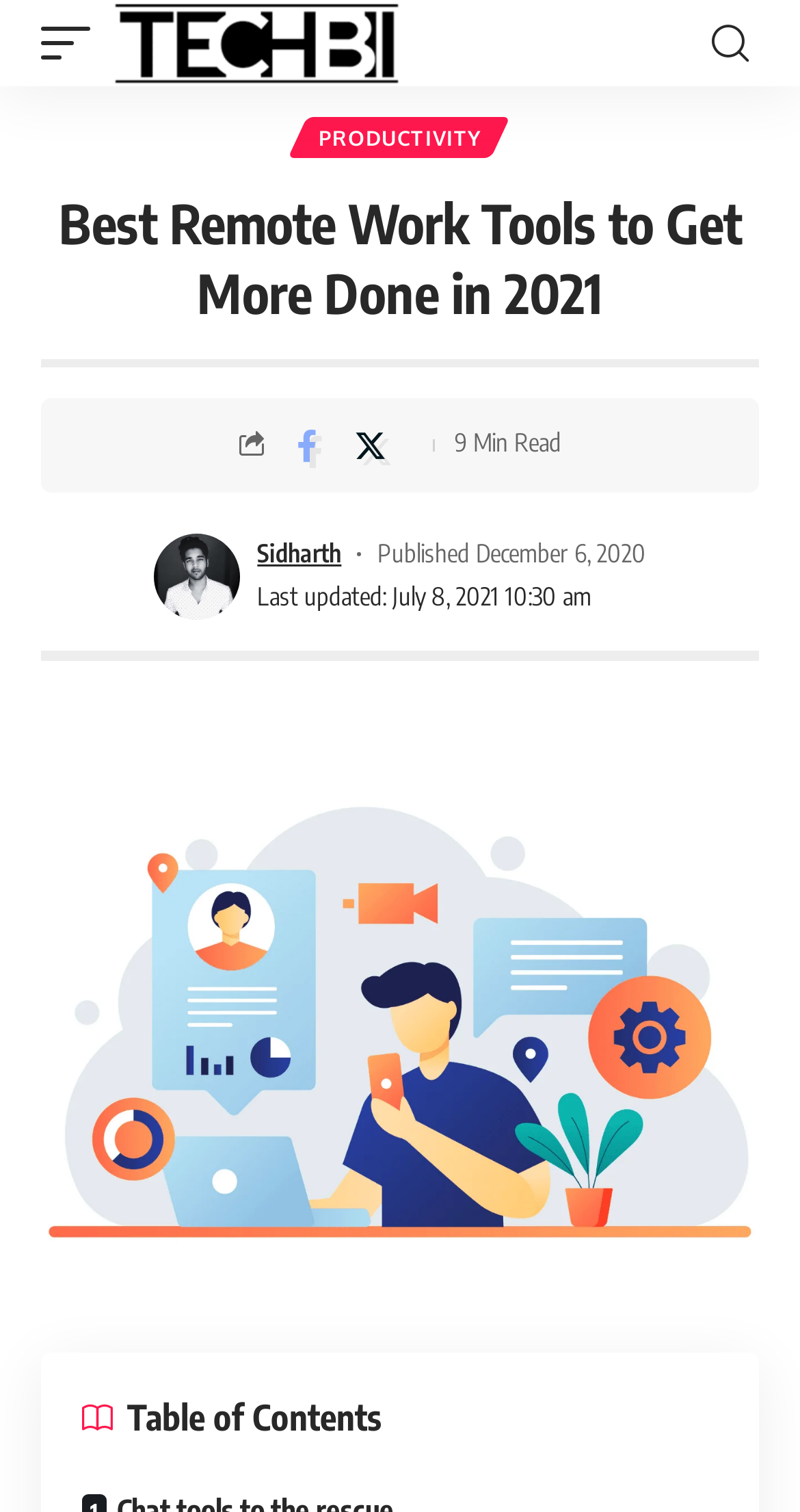Provide a one-word or brief phrase answer to the question:
What is the publication date of the article?

December 6, 2020